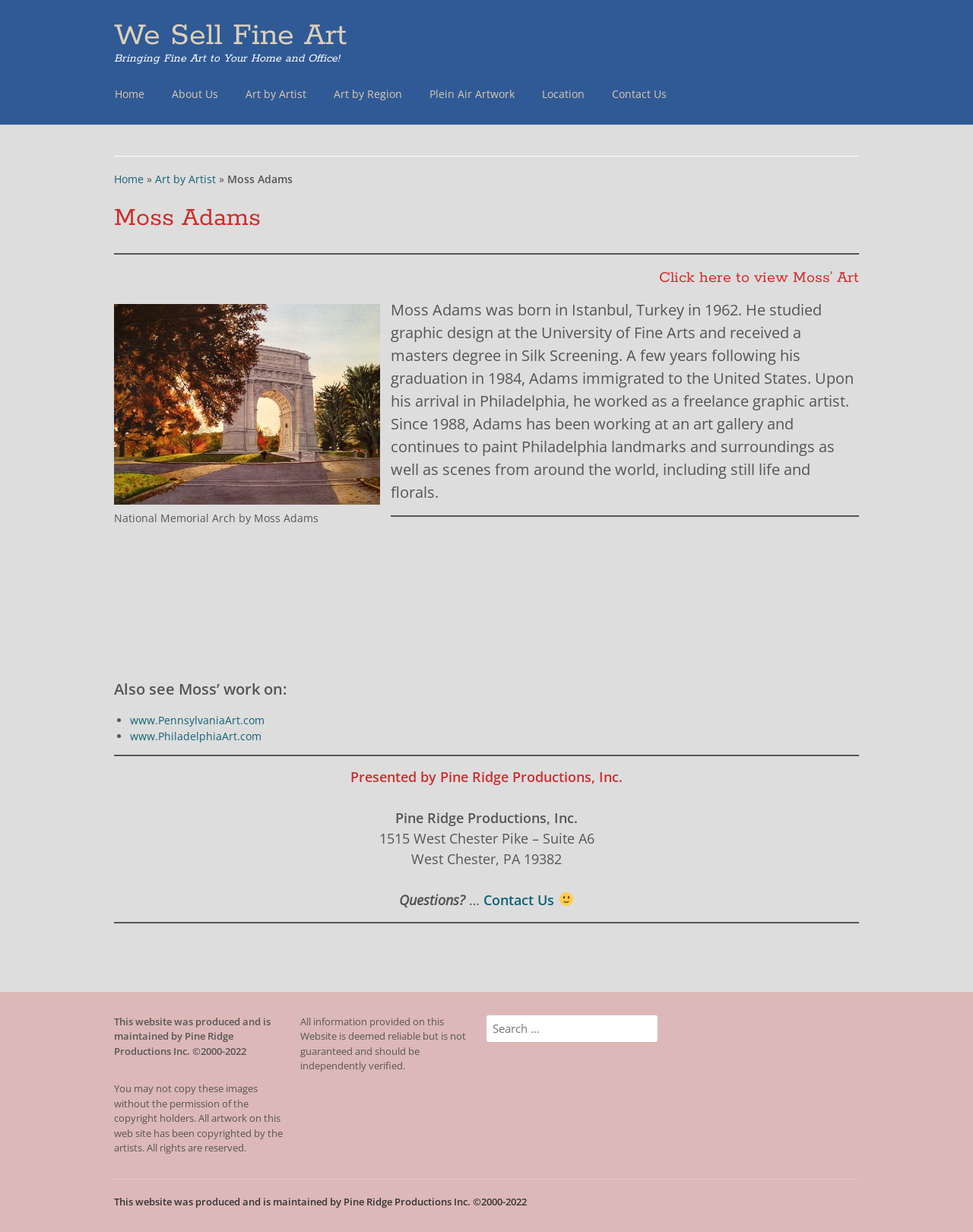Can you determine the bounding box coordinates of the area that needs to be clicked to fulfill the following instruction: "Go to 'Art by Artist' page"?

[0.243, 0.067, 0.324, 0.086]